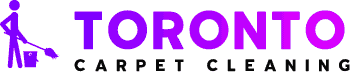Please answer the following query using a single word or phrase: 
What is the person in the logo doing?

using a carpet cleaning machine